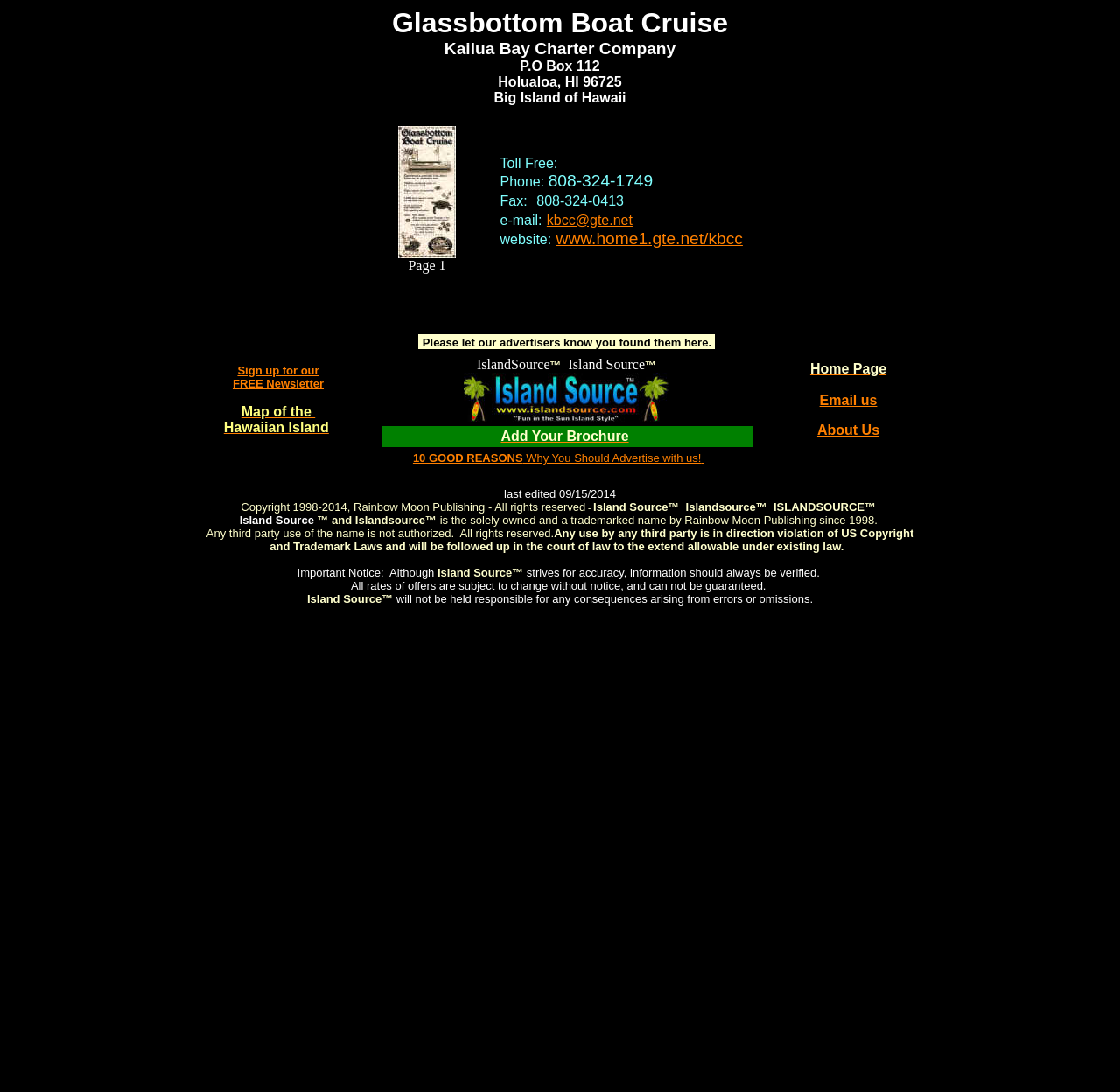Provide a one-word or one-phrase answer to the question:
What is the phone number?

808-324-1749